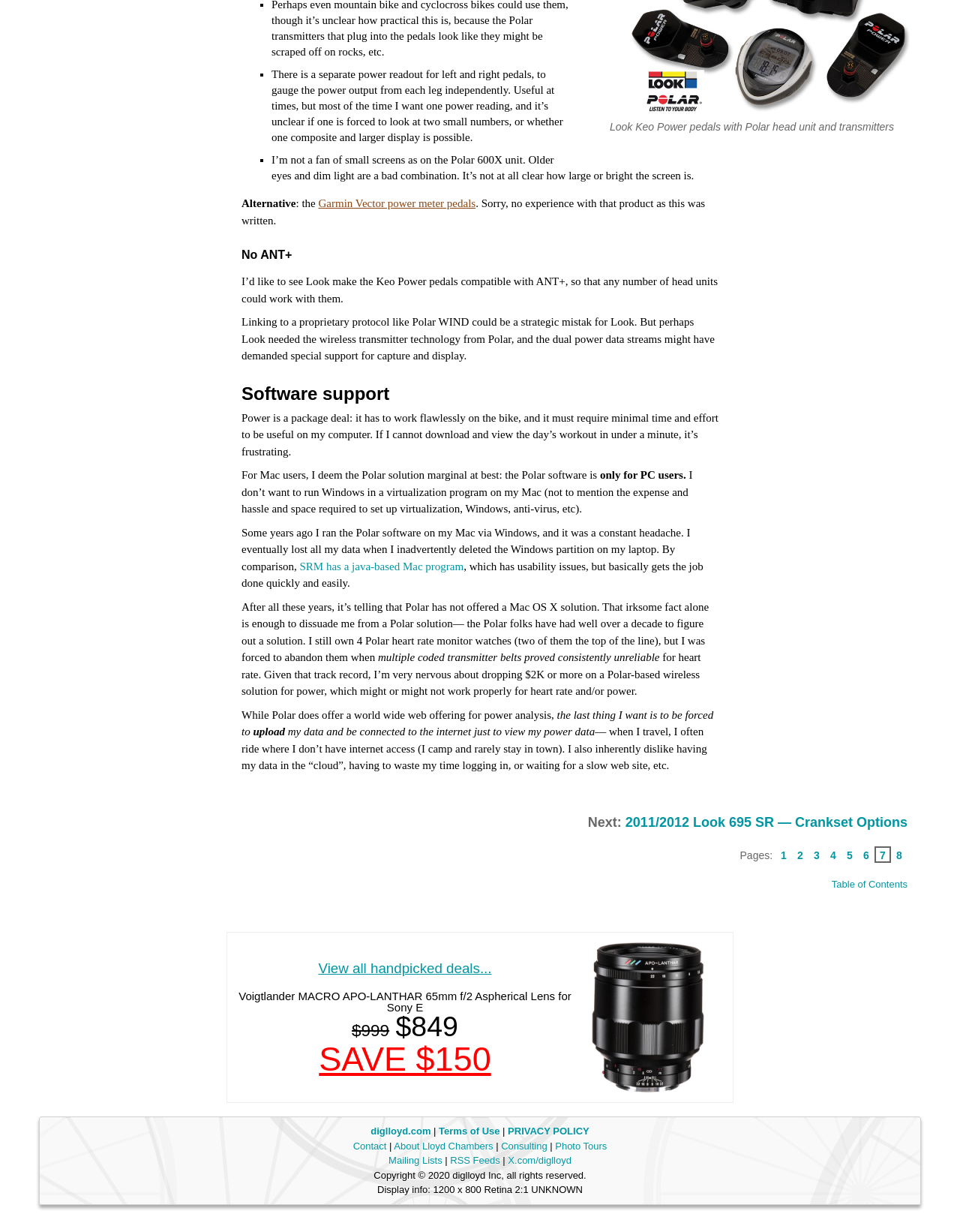Utilize the information from the image to answer the question in detail:
What is the product being discussed?

The product being discussed is the Look Keo Power pedals, which is mentioned in the first line of the webpage as 'Look Keo Power pedals with Polar head unit and transmitters'.